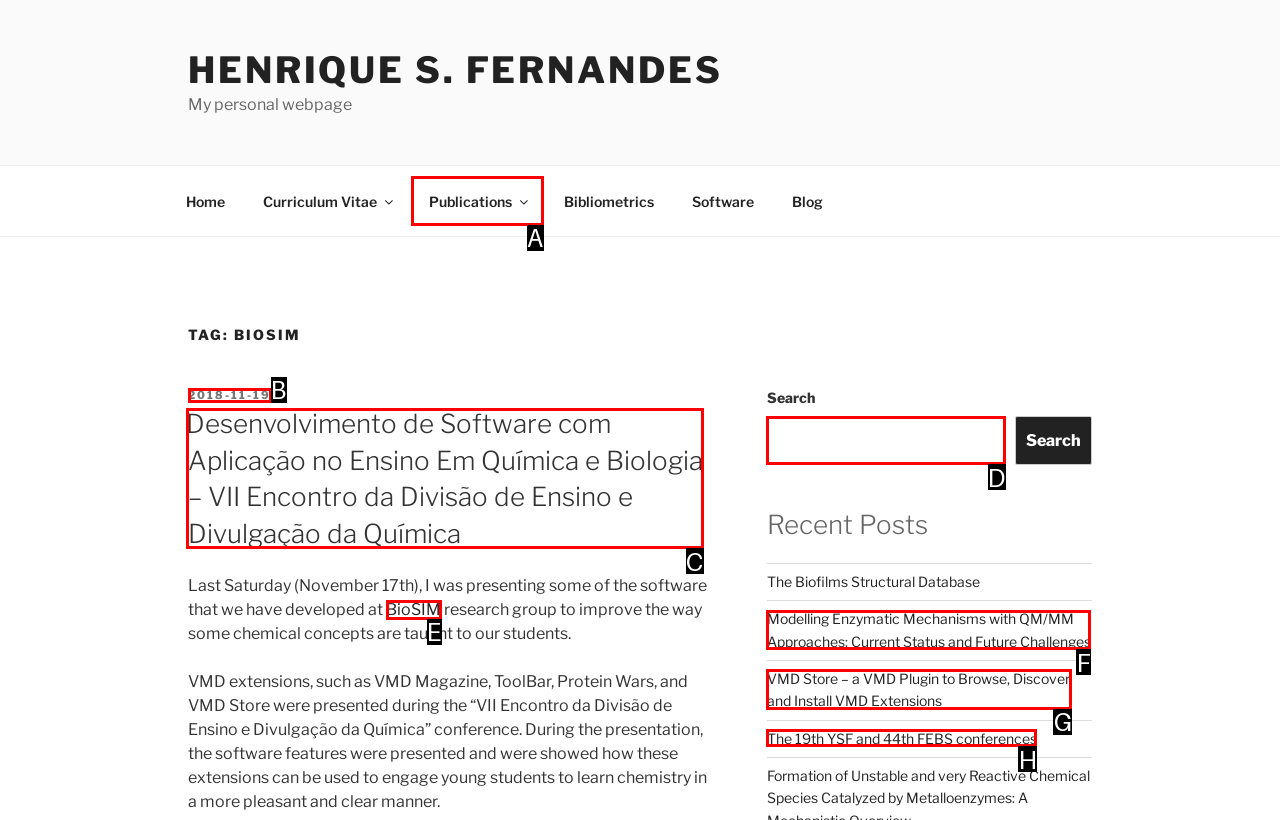Using the provided description: 2018-11-192022-09-14, select the most fitting option and return its letter directly from the choices.

B